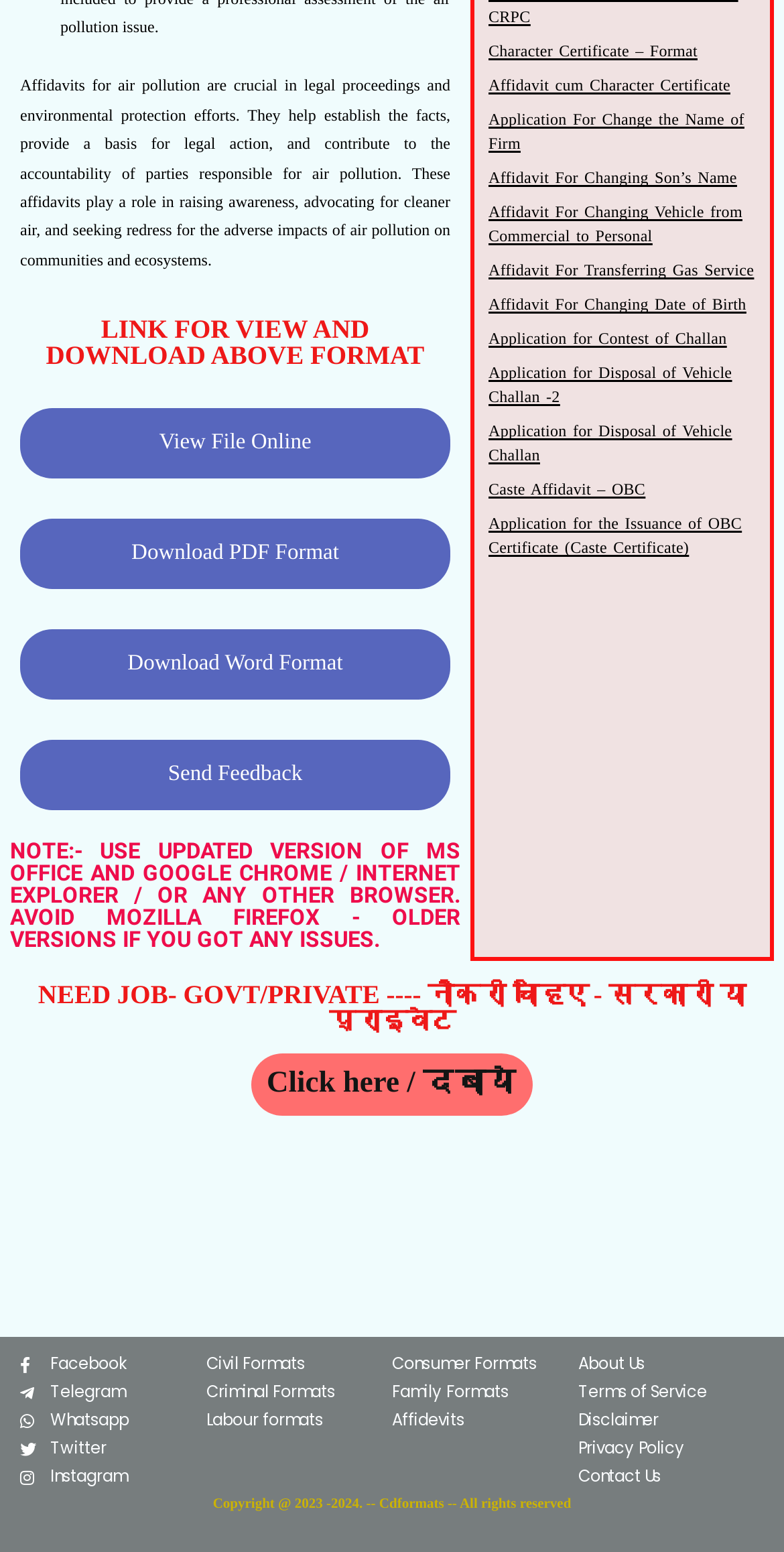Identify the bounding box coordinates for the element you need to click to achieve the following task: "Download PDF Format". Provide the bounding box coordinates as four float numbers between 0 and 1, in the form [left, top, right, bottom].

[0.026, 0.334, 0.574, 0.38]